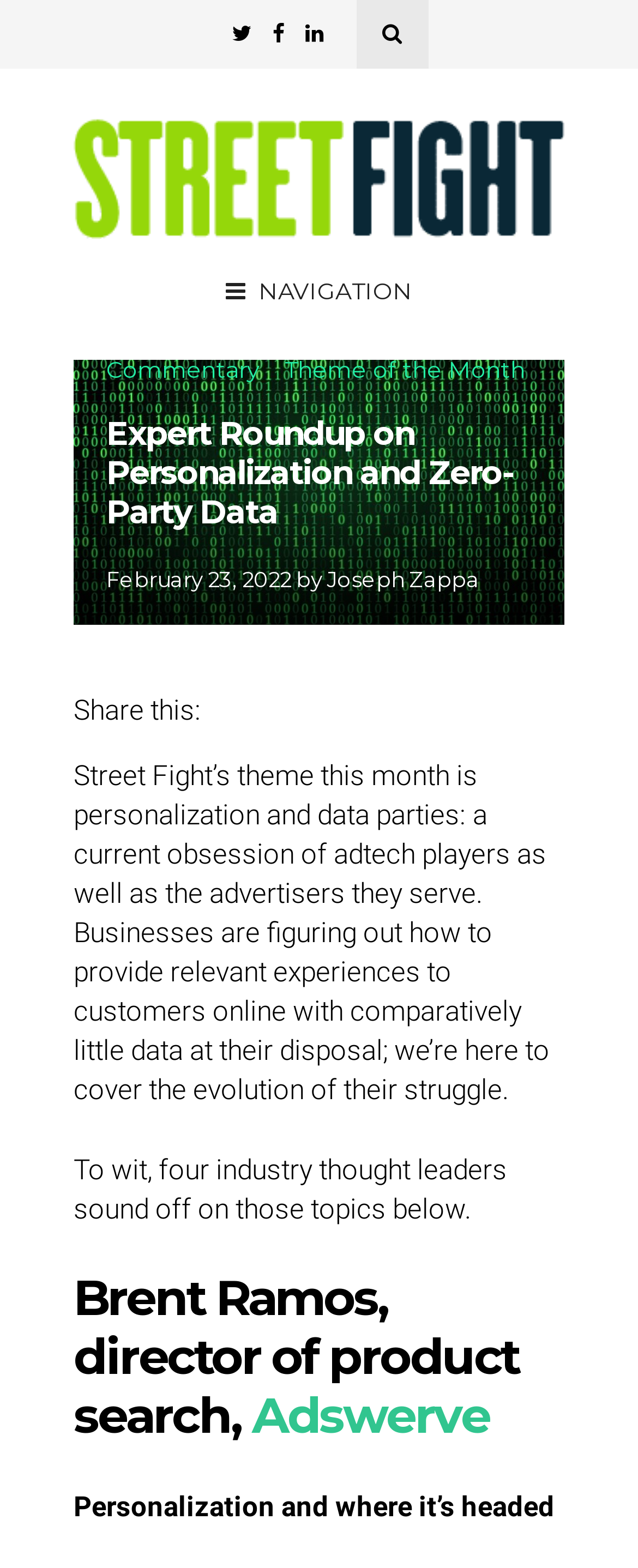Please answer the following question using a single word or phrase: 
Who wrote the article?

Joseph Zappa